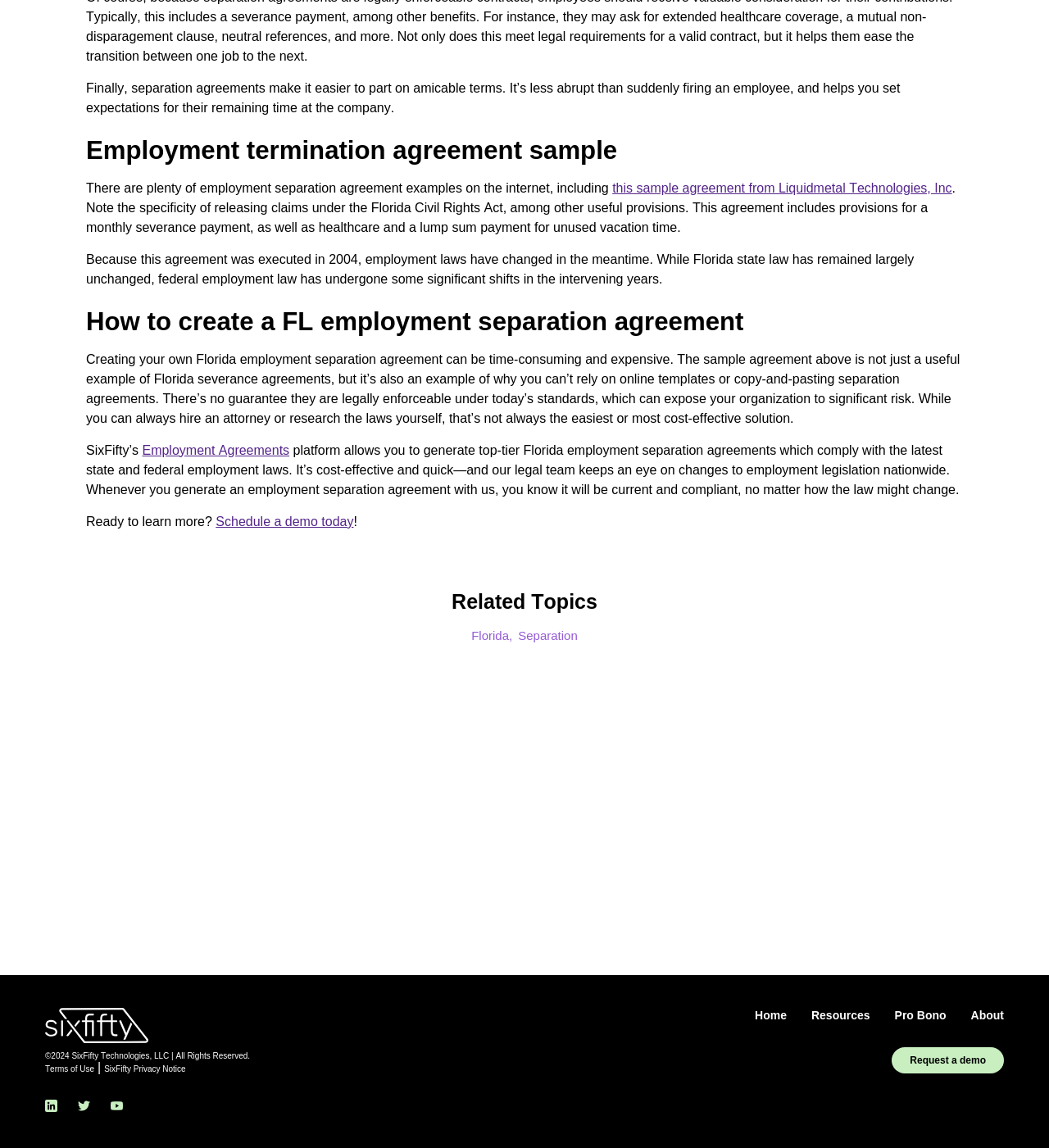Use a single word or phrase to answer this question: 
What is the year of copyright for SixFifty Technologies, LLC?

2024